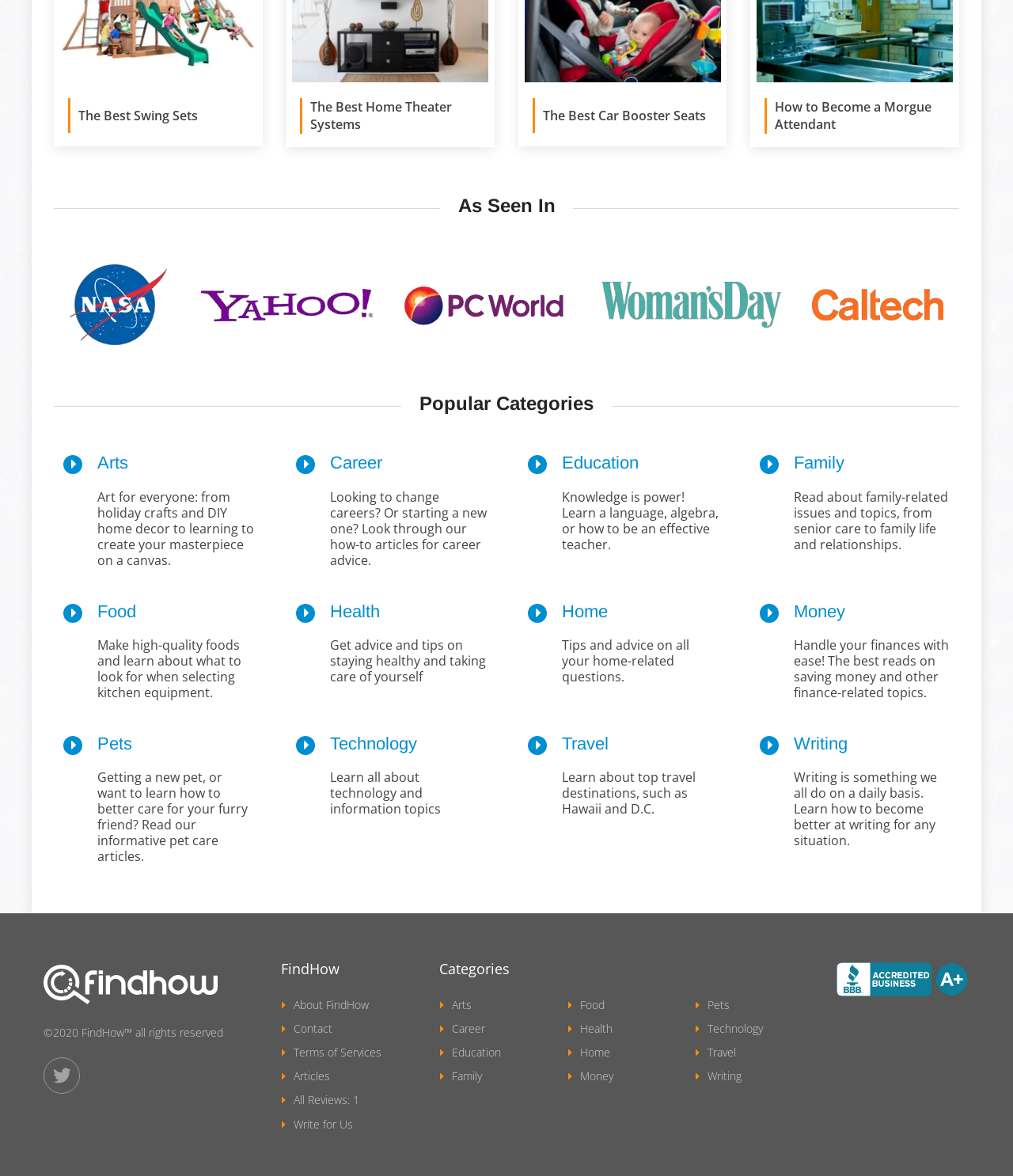Specify the bounding box coordinates for the region that must be clicked to perform the given instruction: "Explore Career categories".

[0.282, 0.379, 0.488, 0.495]